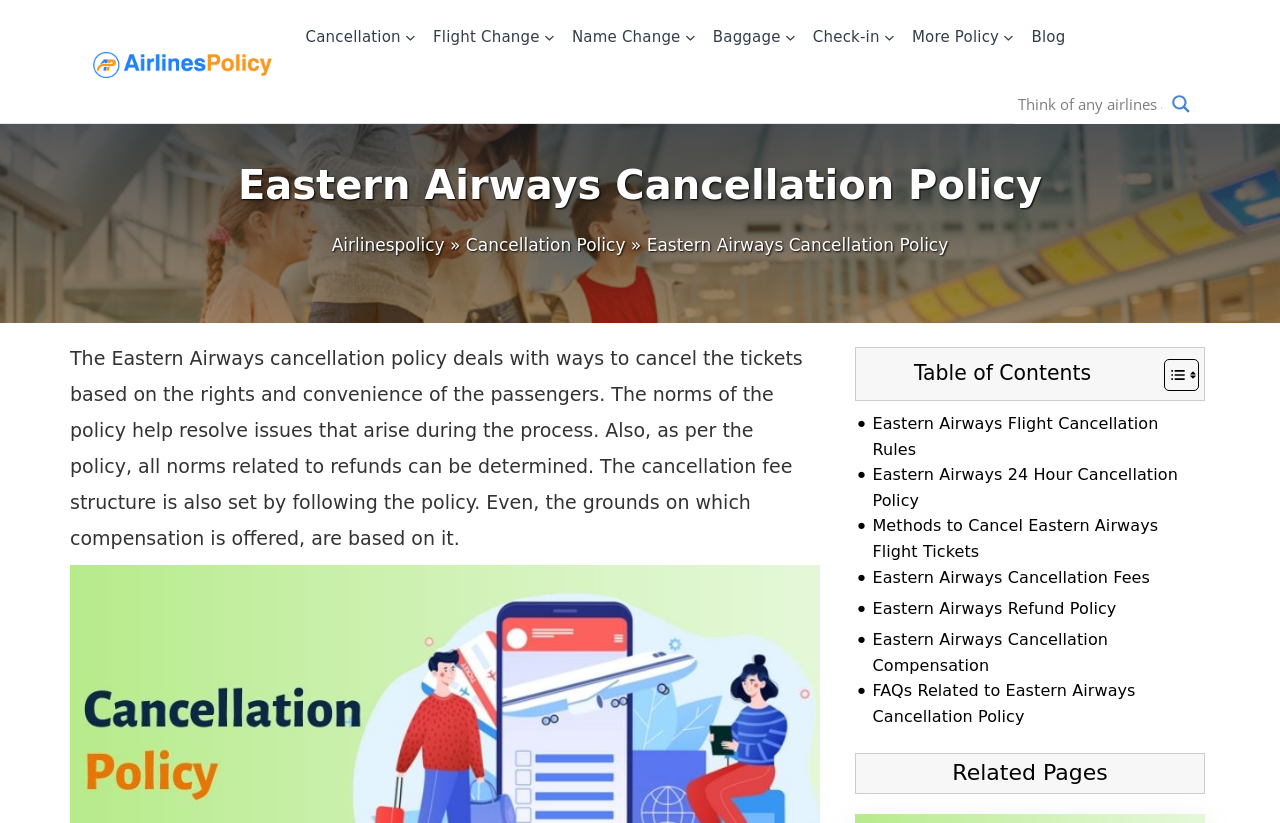Find the bounding box coordinates of the element's region that should be clicked in order to follow the given instruction: "Click on Cancellation Policy". The coordinates should consist of four float numbers between 0 and 1, i.e., [left, top, right, bottom].

[0.364, 0.286, 0.489, 0.31]